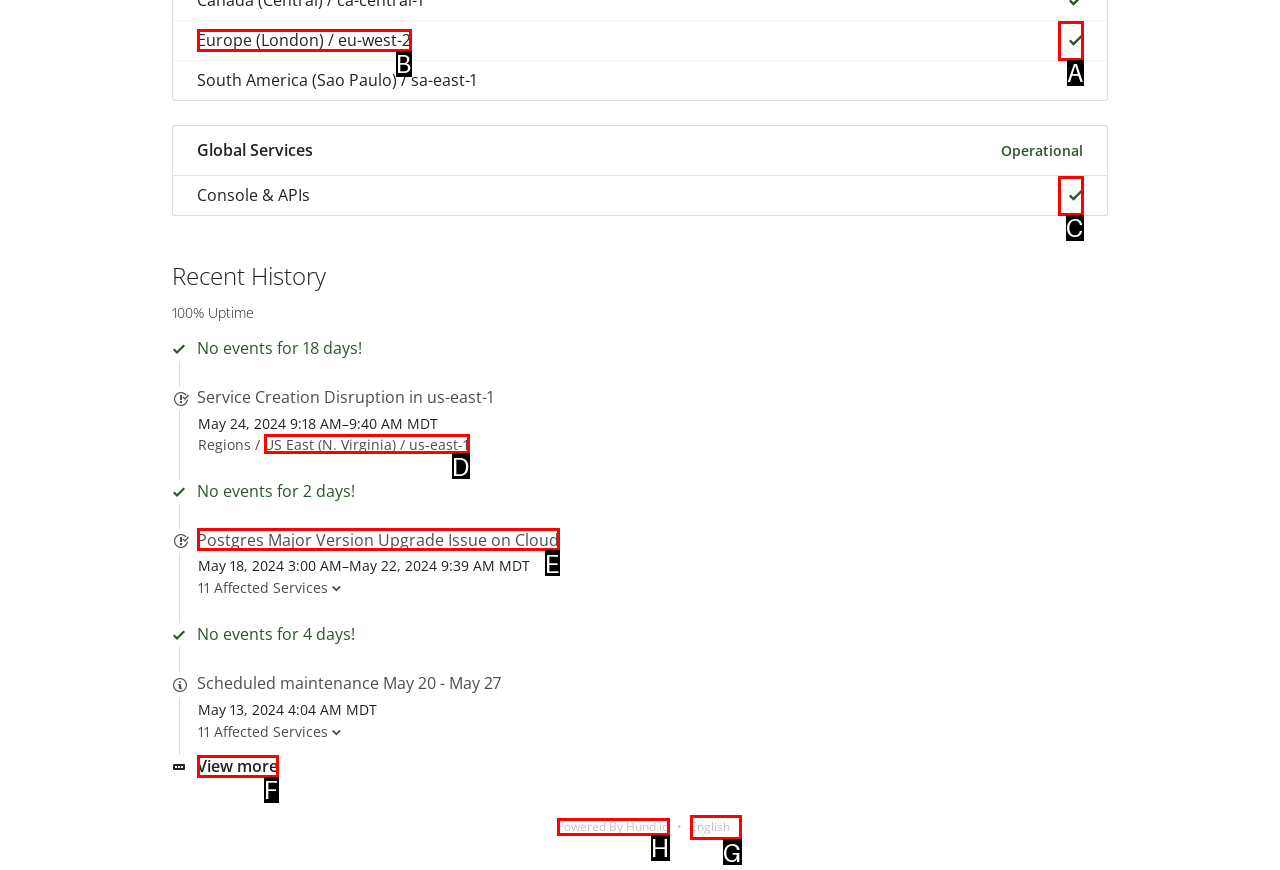Using the provided description: Powered By Hund.io, select the HTML element that corresponds to it. Indicate your choice with the option's letter.

H